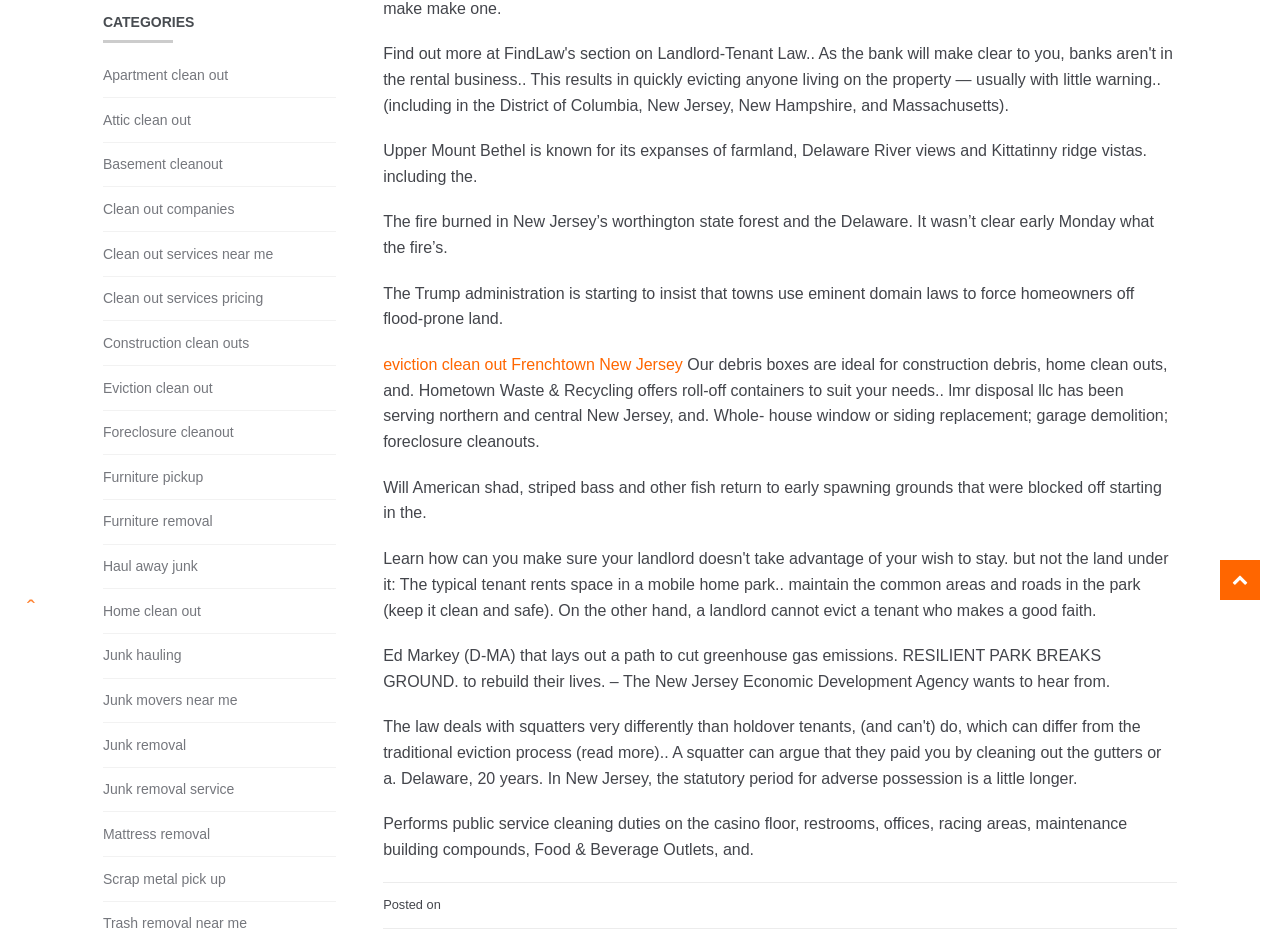Locate the bounding box coordinates for the element described below: "Go to end". The coordinates must be four float values between 0 and 1, formatted as [left, top, right, bottom].

None